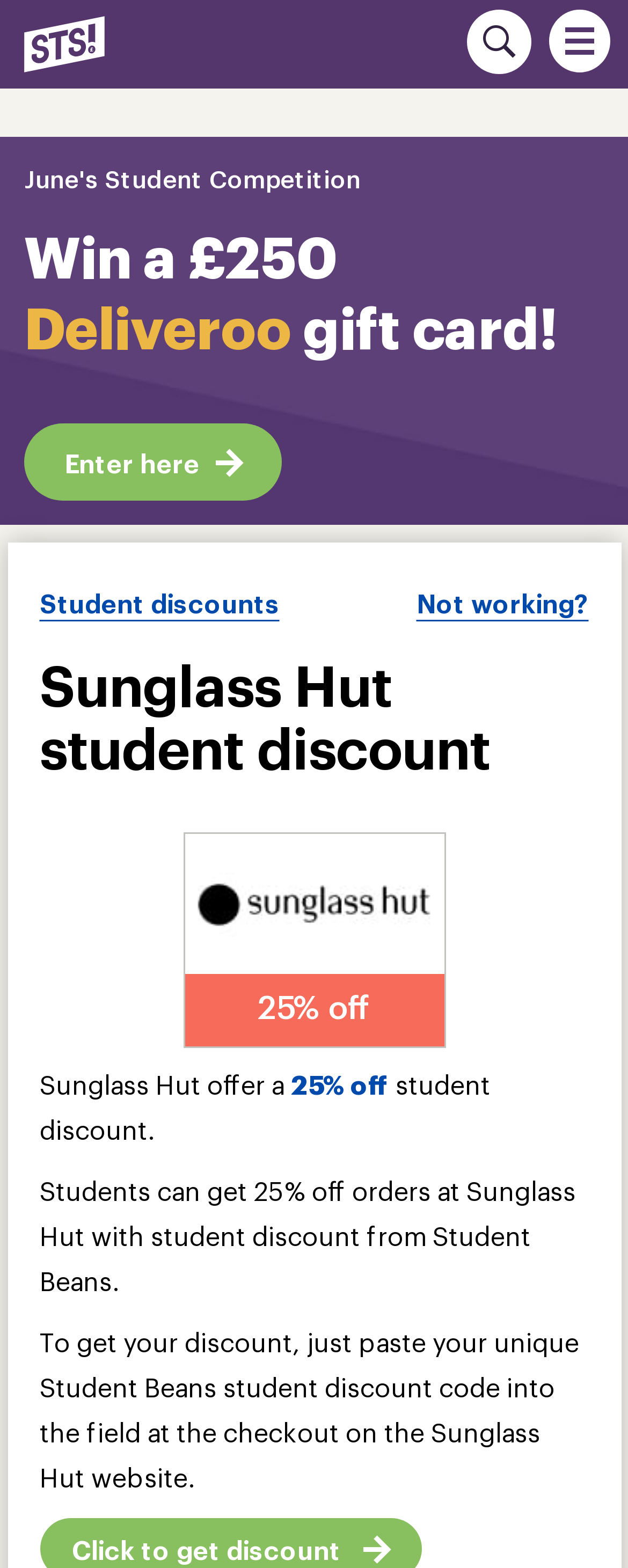Can you identify the bounding box coordinates of the clickable region needed to carry out this instruction: 'Get 25% off student discount'? The coordinates should be four float numbers within the range of 0 to 1, stated as [left, top, right, bottom].

[0.463, 0.685, 0.619, 0.701]